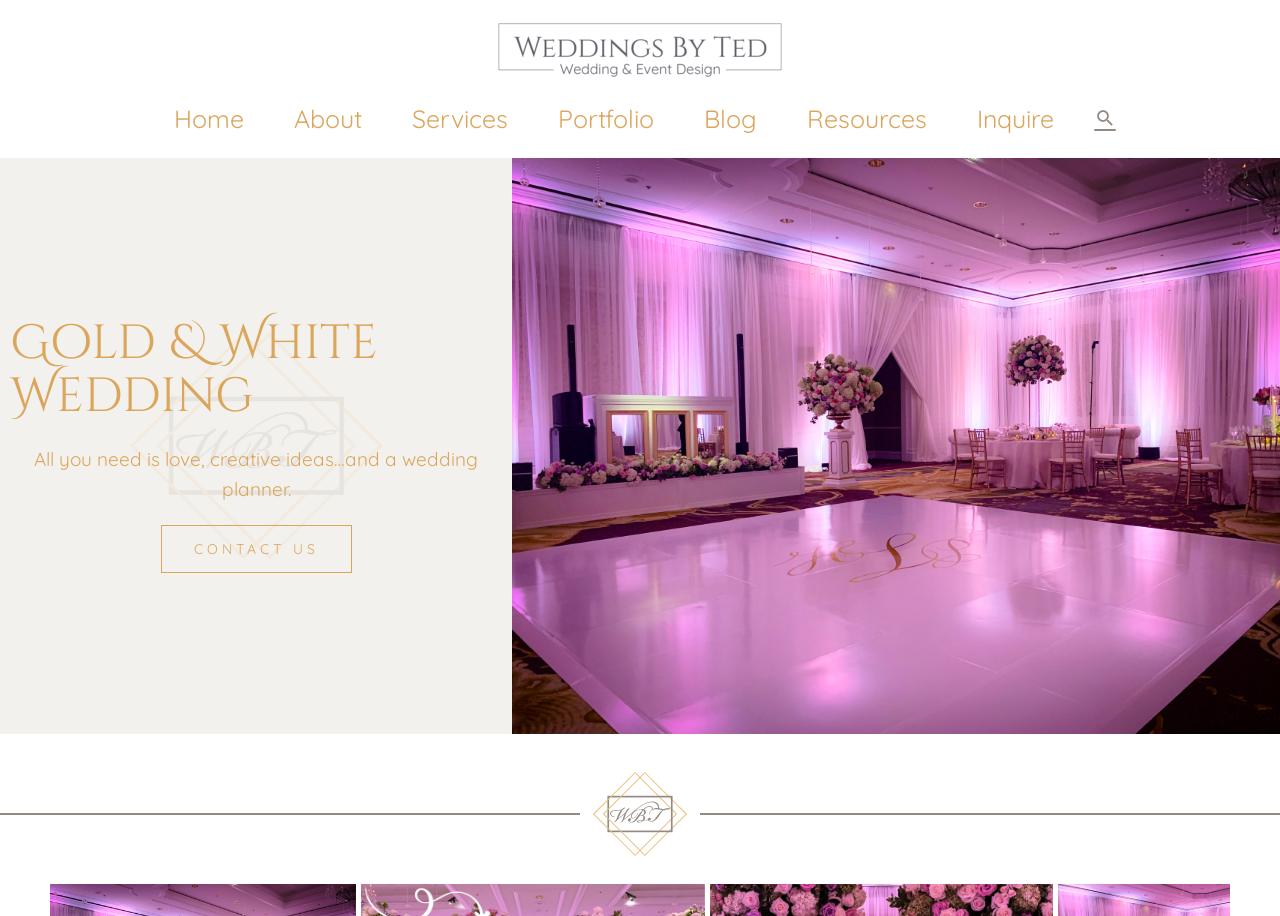Determine the bounding box for the described HTML element: "Inquire". Ensure the coordinates are four float numbers between 0 and 1 in the format [left, top, right, bottom].

[0.743, 0.109, 0.843, 0.15]